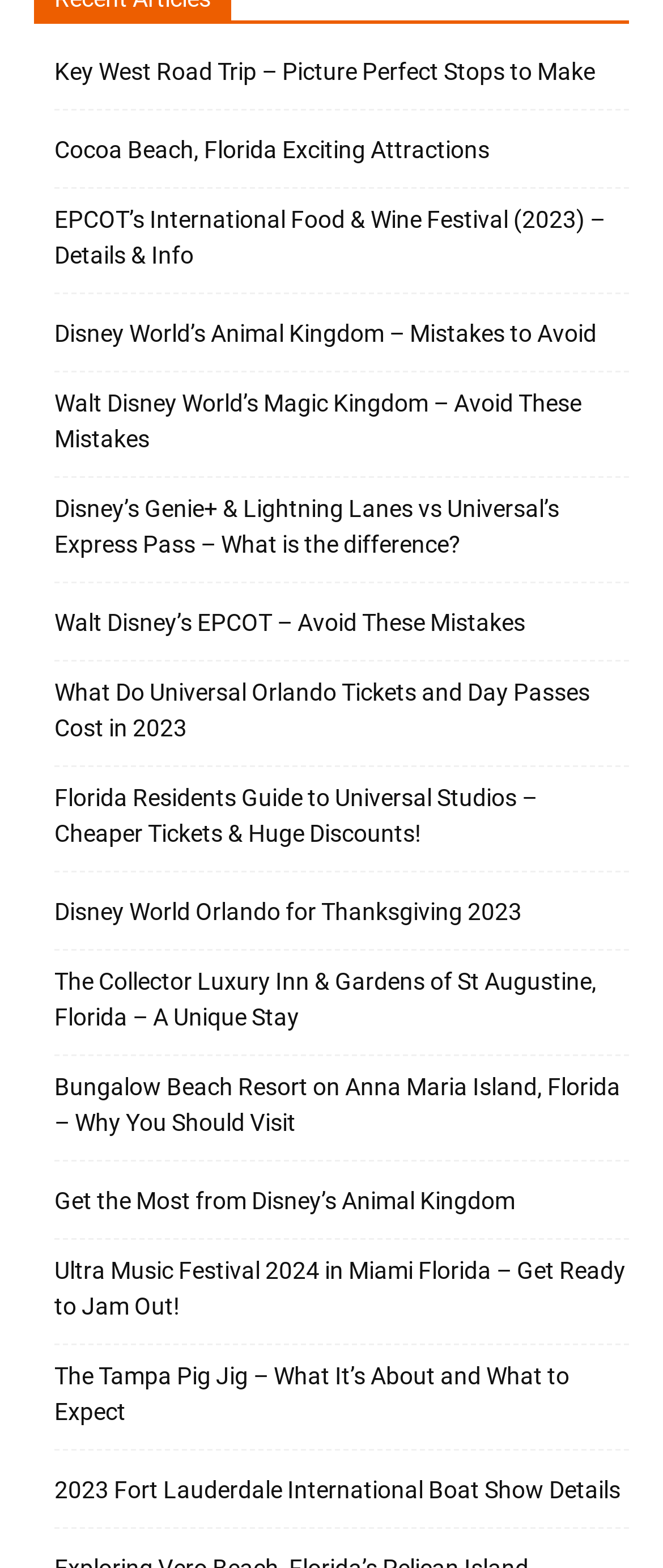Identify the bounding box coordinates of the section to be clicked to complete the task described by the following instruction: "Learn about EPCOT’s International Food & Wine Festival". The coordinates should be four float numbers between 0 and 1, formatted as [left, top, right, bottom].

[0.082, 0.129, 0.949, 0.175]